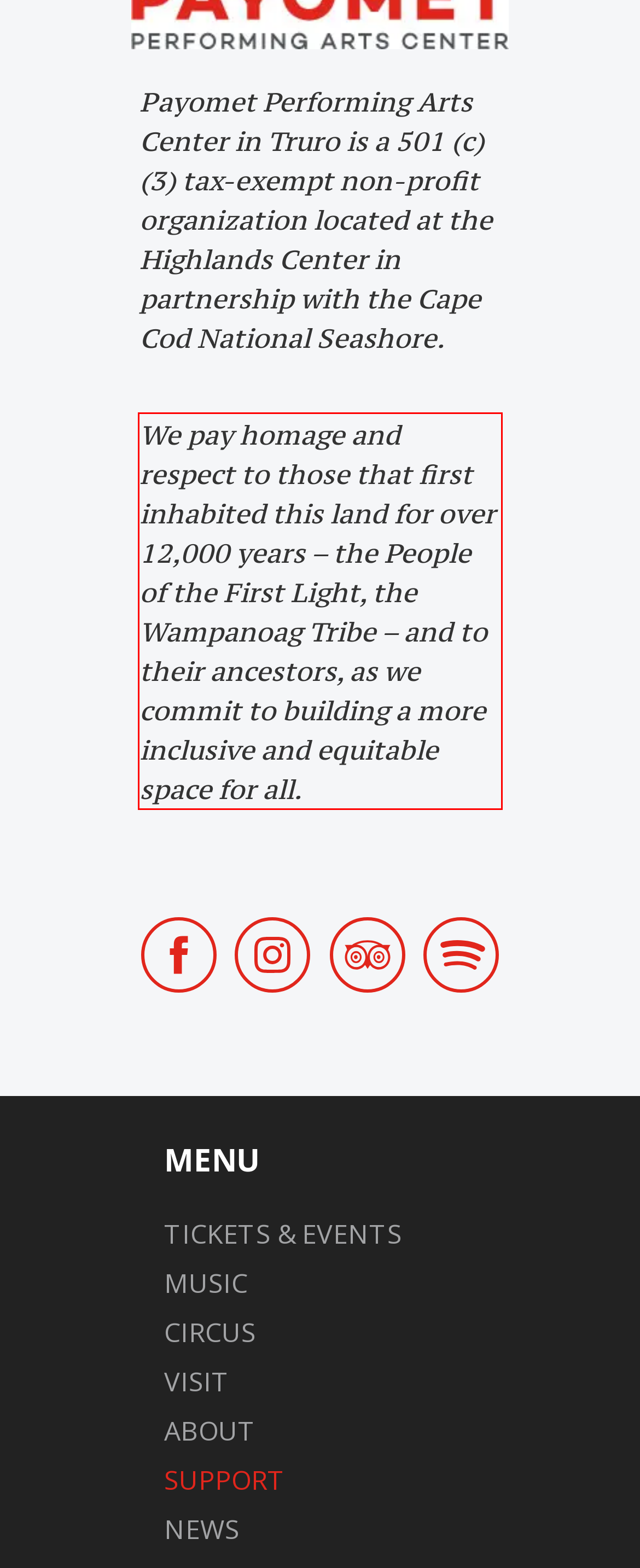Analyze the screenshot of a webpage where a red rectangle is bounding a UI element. Extract and generate the text content within this red bounding box.

We pay homage and respect to those that first inhabited this land for over 12,000 years – the People of the First Light, the Wampanoag Tribe – and to their ancestors, as we commit to building a more inclusive and equitable space for all.